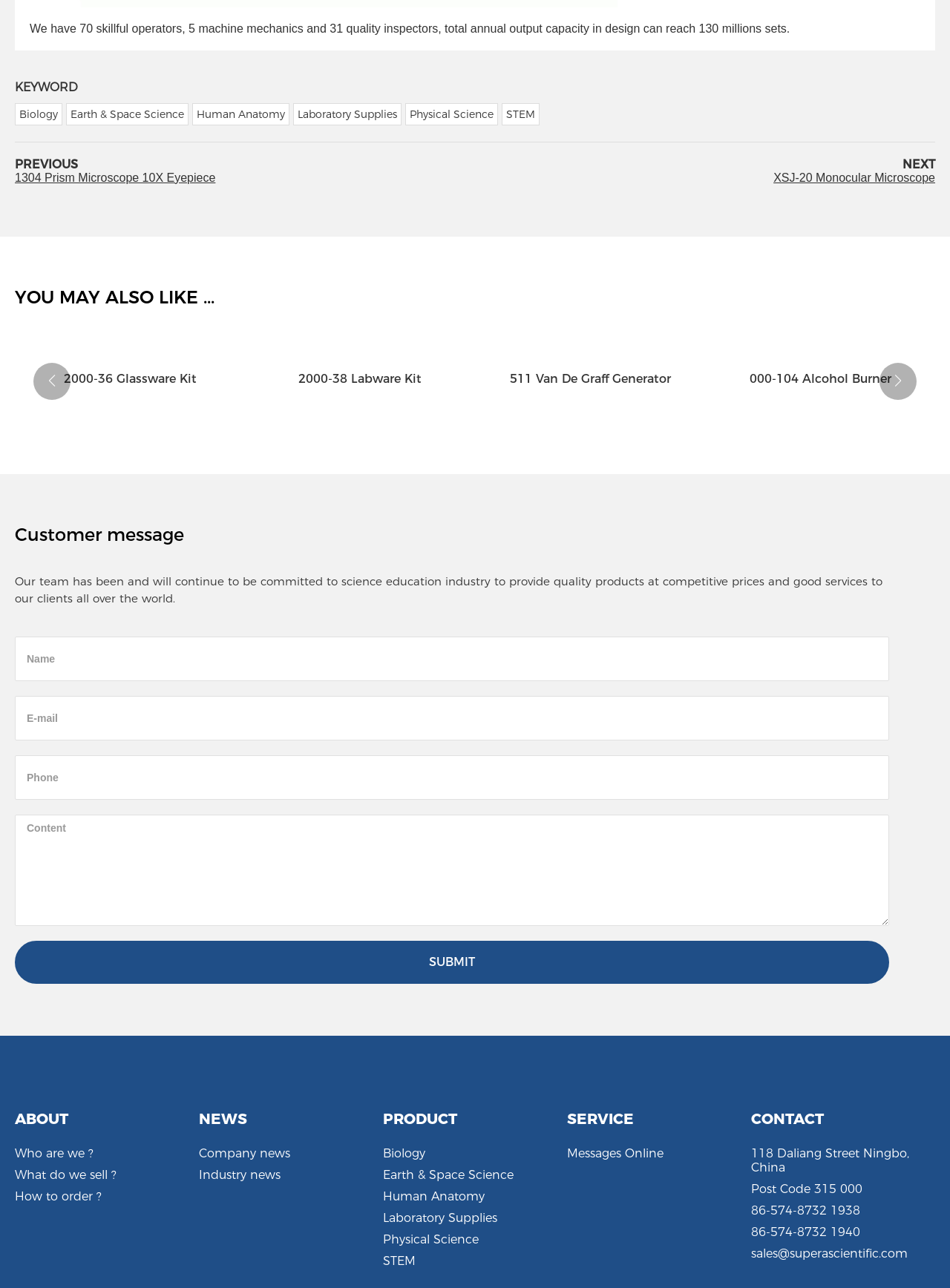Please locate the bounding box coordinates of the element that should be clicked to complete the given instruction: "Click the 'ABOUT' link".

[0.016, 0.862, 0.072, 0.876]